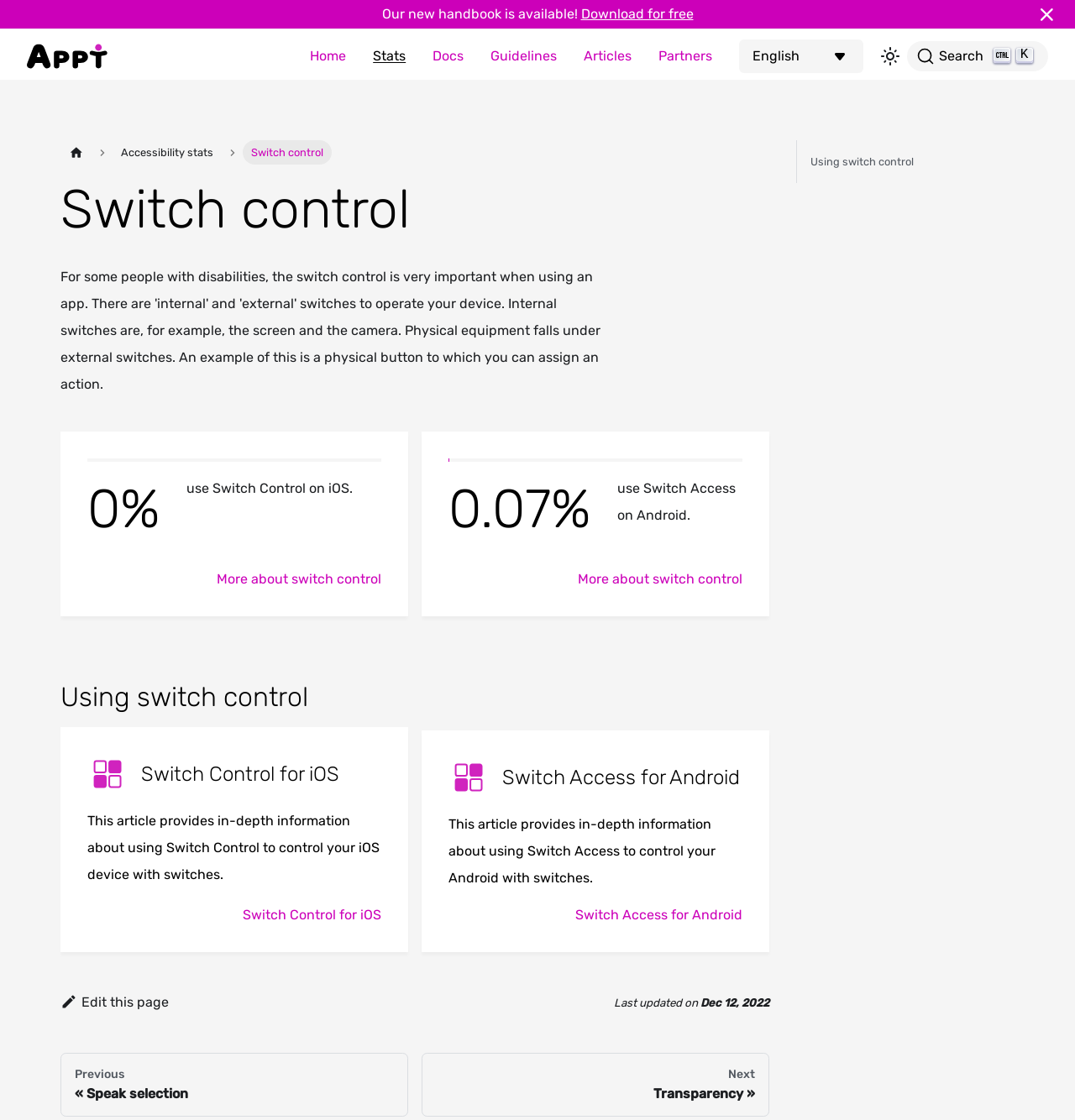Please determine the bounding box coordinates of the element to click on in order to accomplish the following task: "Download the new handbook". Ensure the coordinates are four float numbers ranging from 0 to 1, i.e., [left, top, right, bottom].

[0.54, 0.005, 0.645, 0.019]